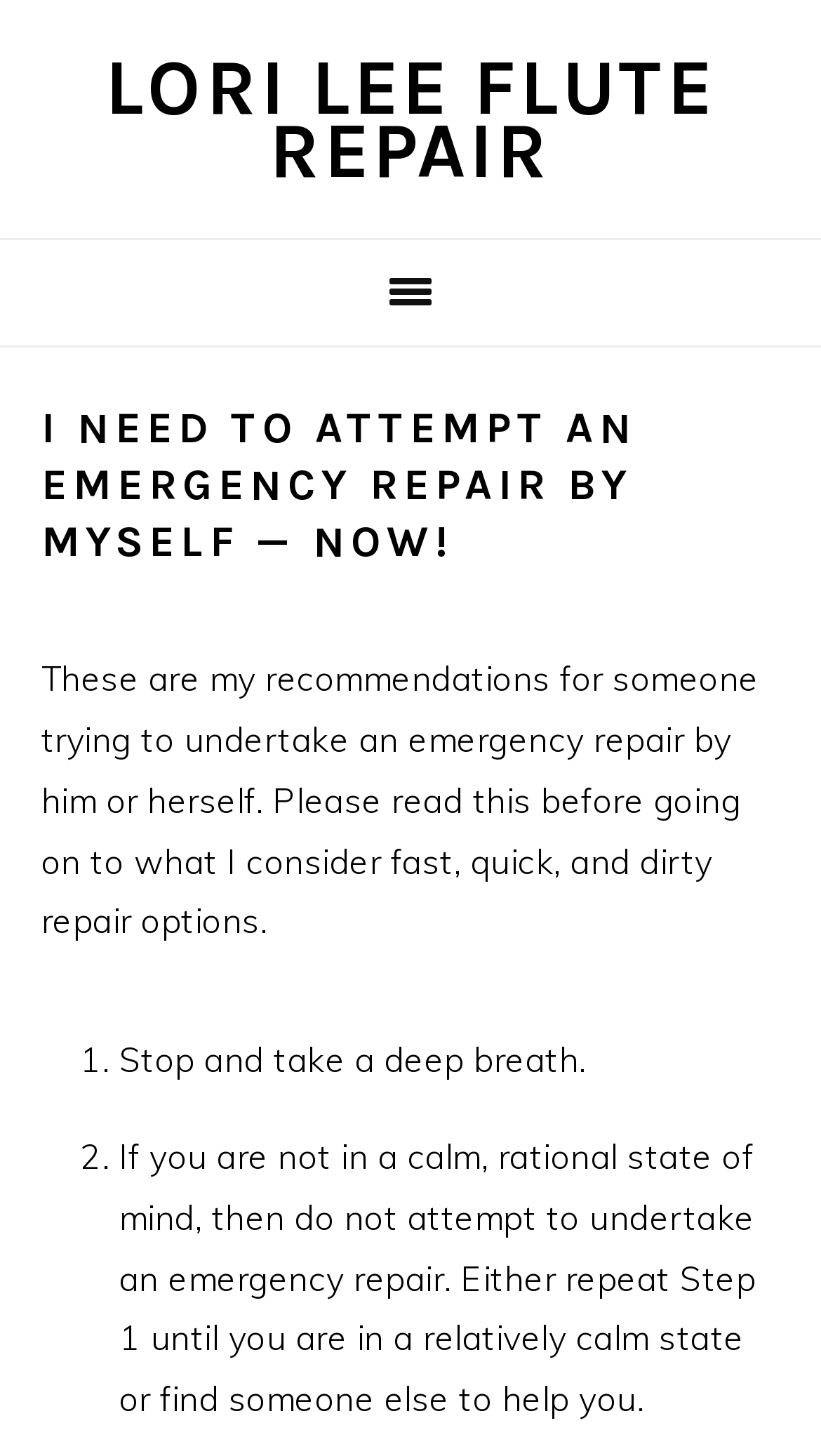What is the author of the webpage?
Observe the image and answer the question with a one-word or short phrase response.

Lori Lee